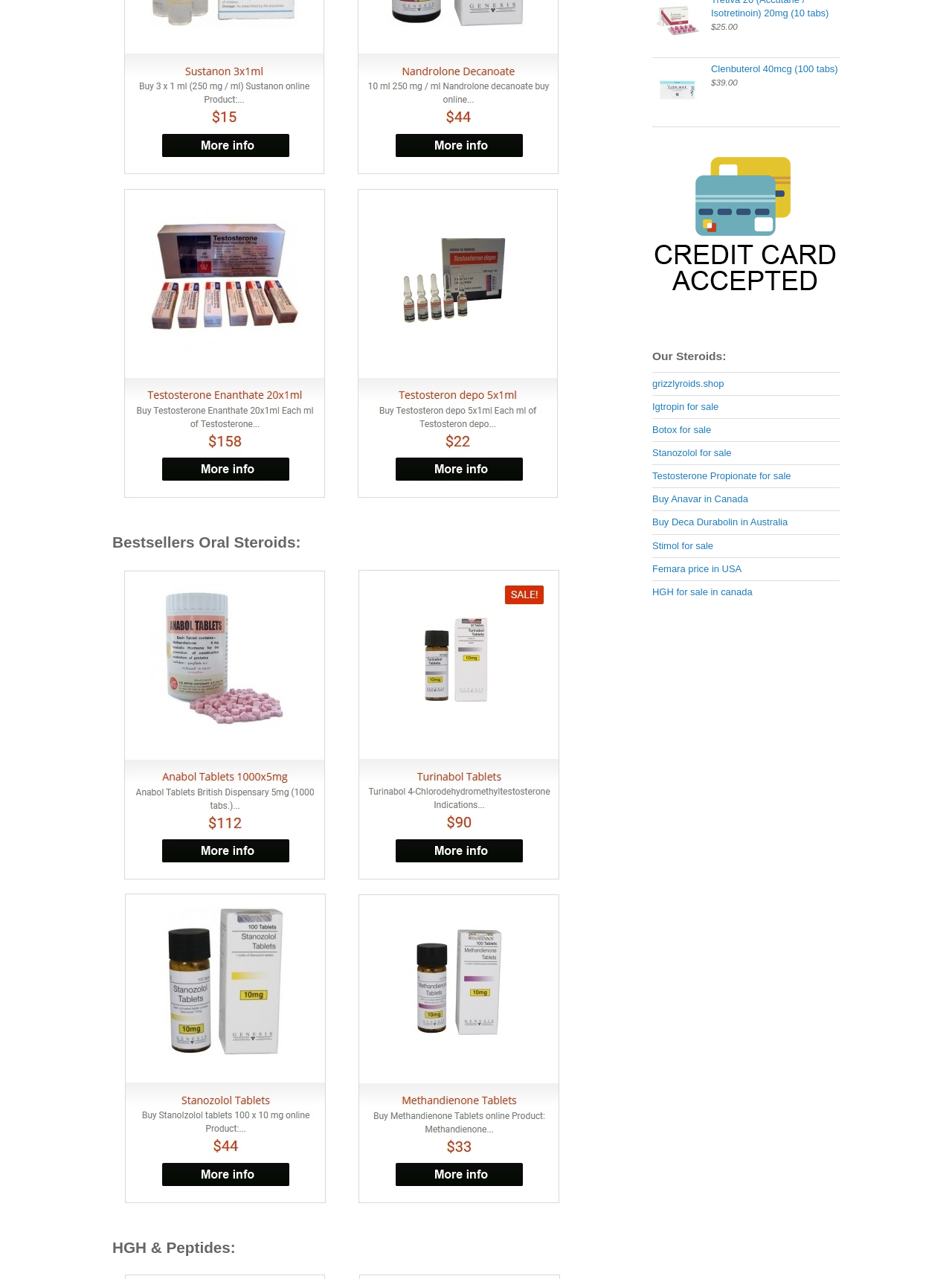Mark the bounding box of the element that matches the following description: "About".

None